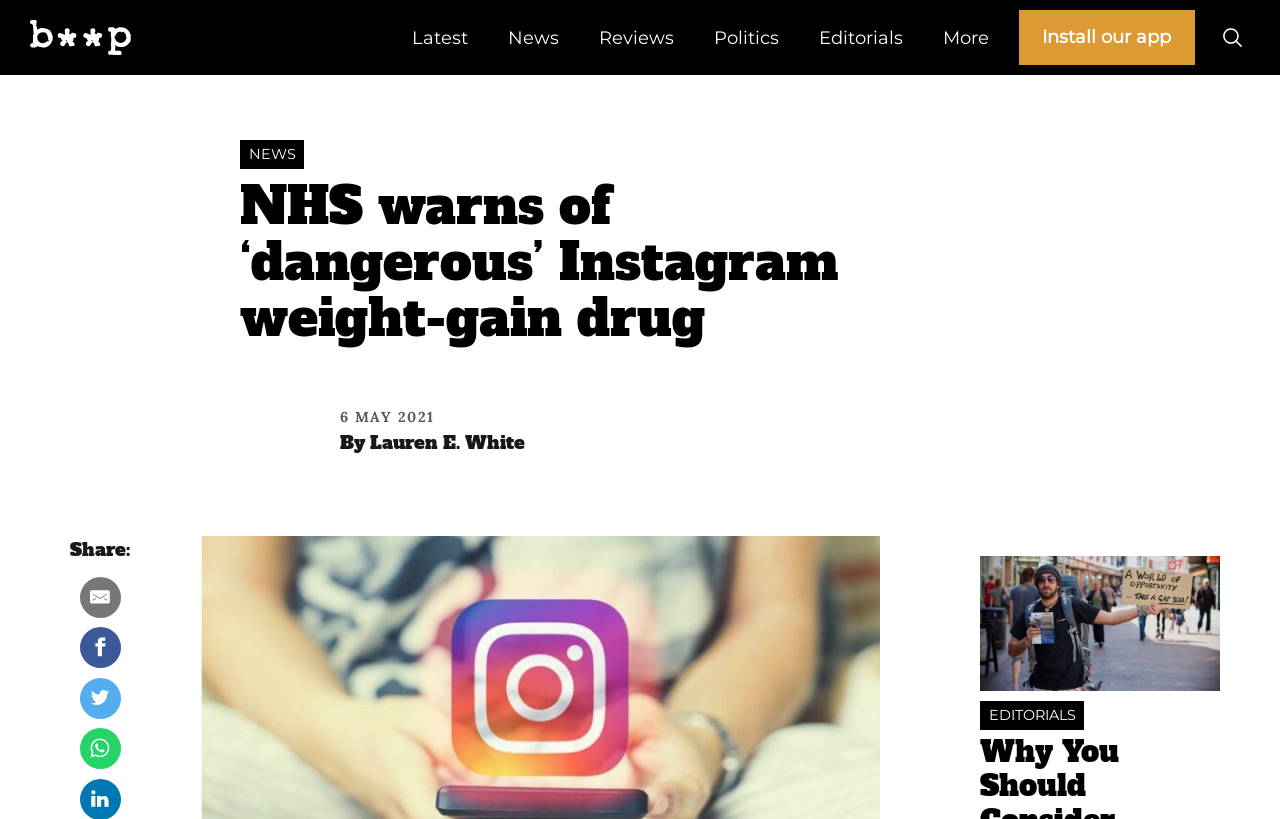Locate the coordinates of the bounding box for the clickable region that fulfills this instruction: "Open the search function".

[0.949, 0.024, 0.977, 0.067]